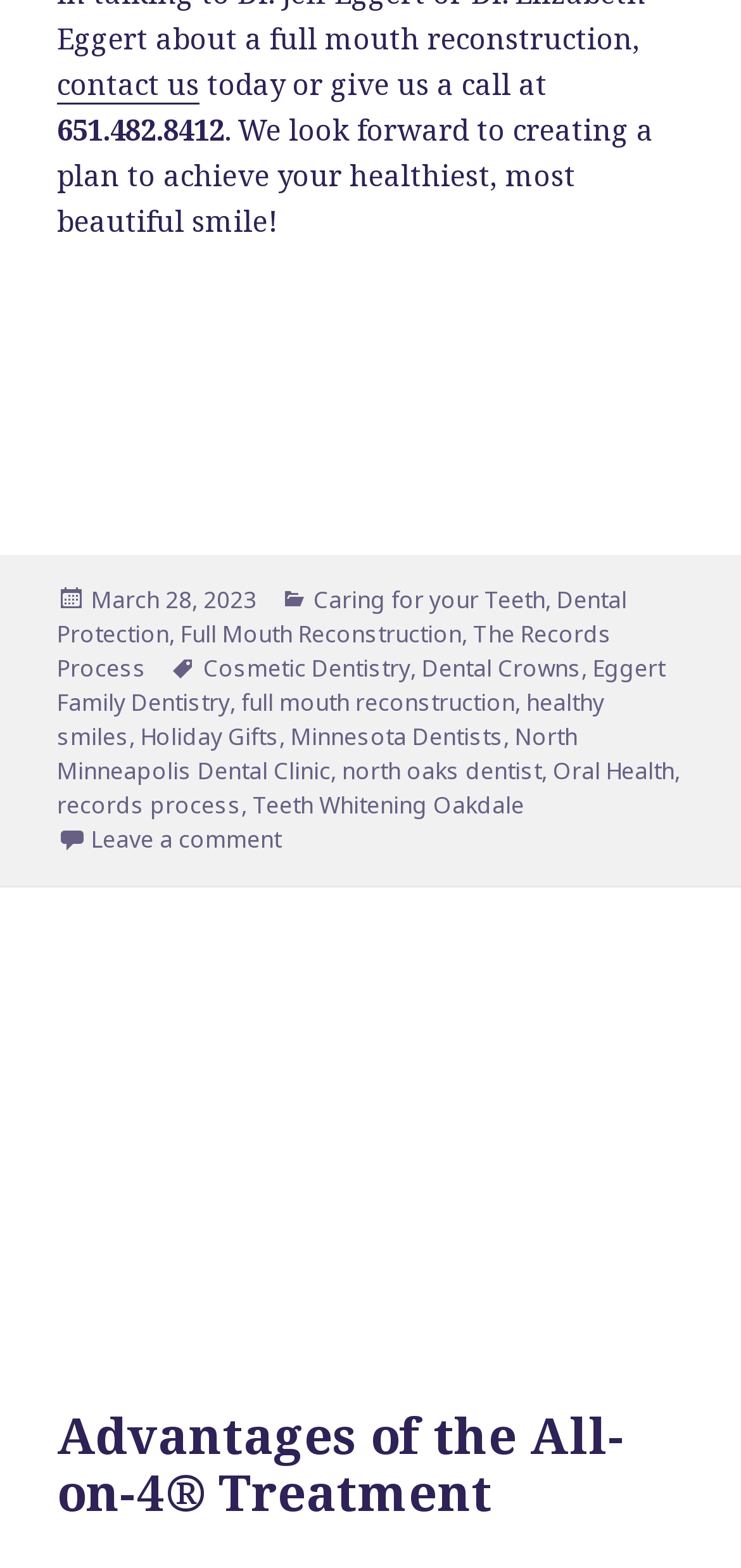What is the title of the hidden article?
Look at the screenshot and provide an in-depth answer.

I found the title of the hidden article by looking at the link element with the attribute 'hidden: True' and found that it has the same title as the heading element 'Advantages of the All-on-4 Treatment'.